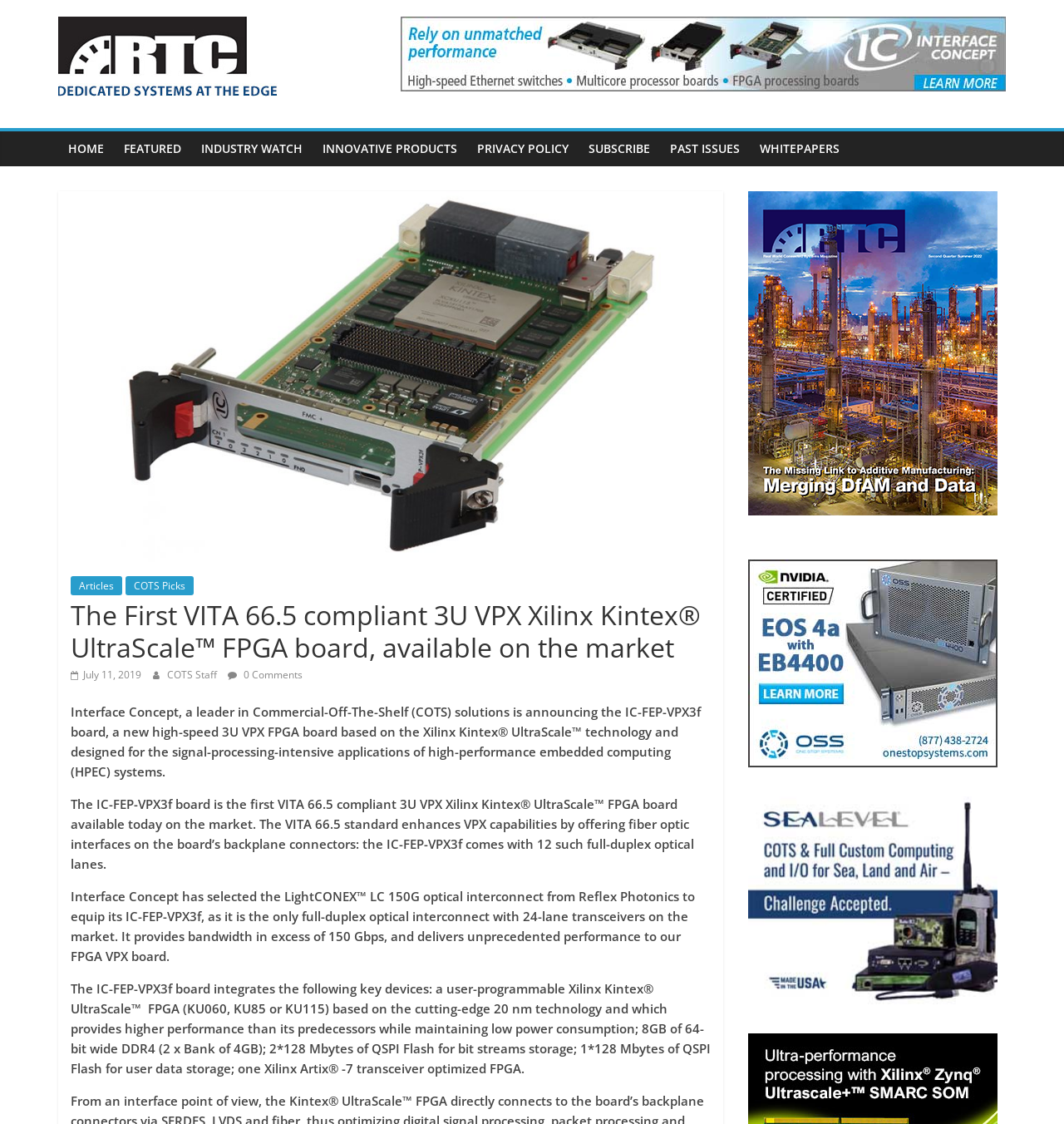Please specify the coordinates of the bounding box for the element that should be clicked to carry out this instruction: "Read the article about the VITA 66.5 compliant 3U VPX Xilinx Kintex UltraScale FPGA board". The coordinates must be four float numbers between 0 and 1, formatted as [left, top, right, bottom].

[0.066, 0.53, 0.668, 0.59]